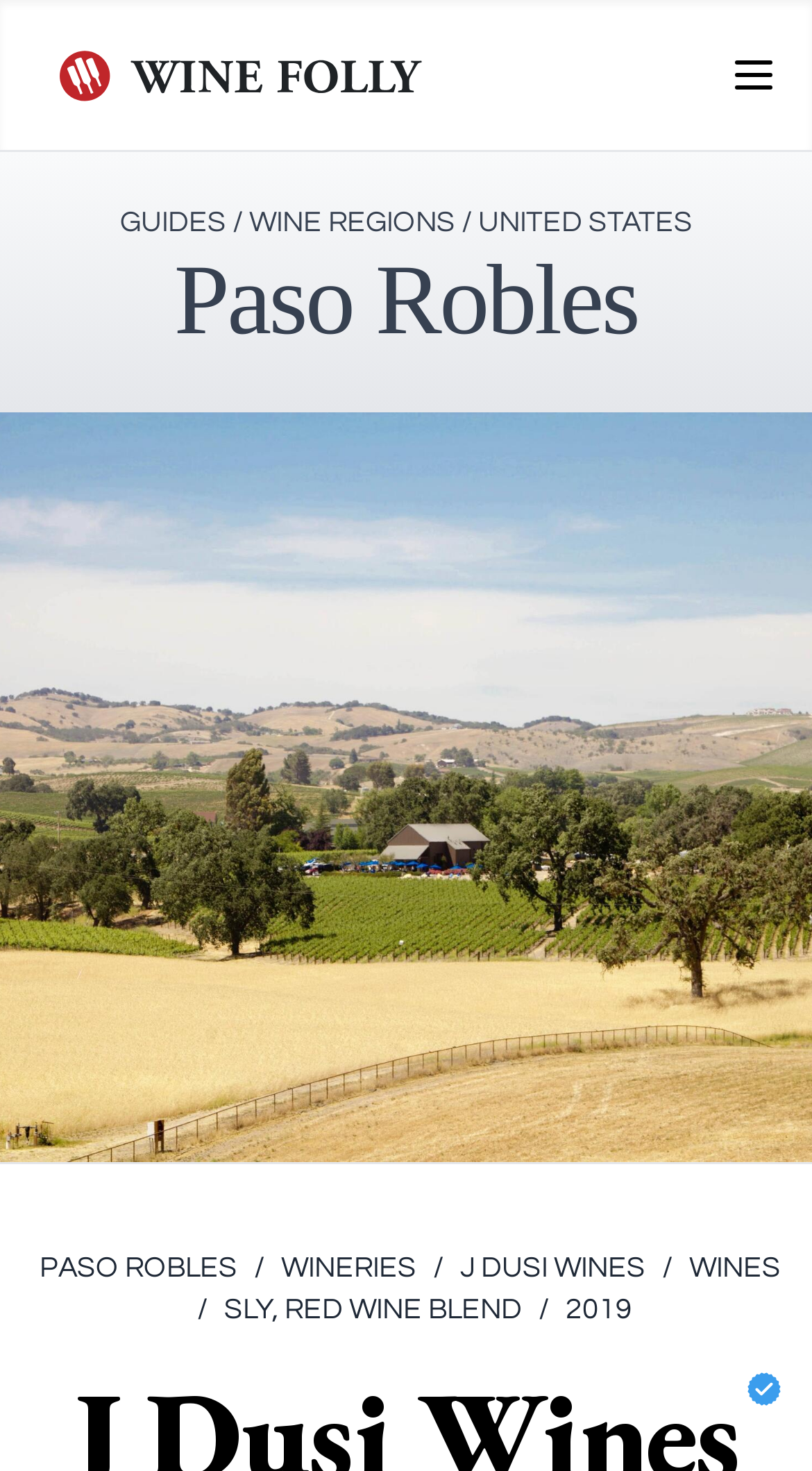Please specify the bounding box coordinates for the clickable region that will help you carry out the instruction: "View Paso Robles".

[0.214, 0.167, 0.786, 0.242]